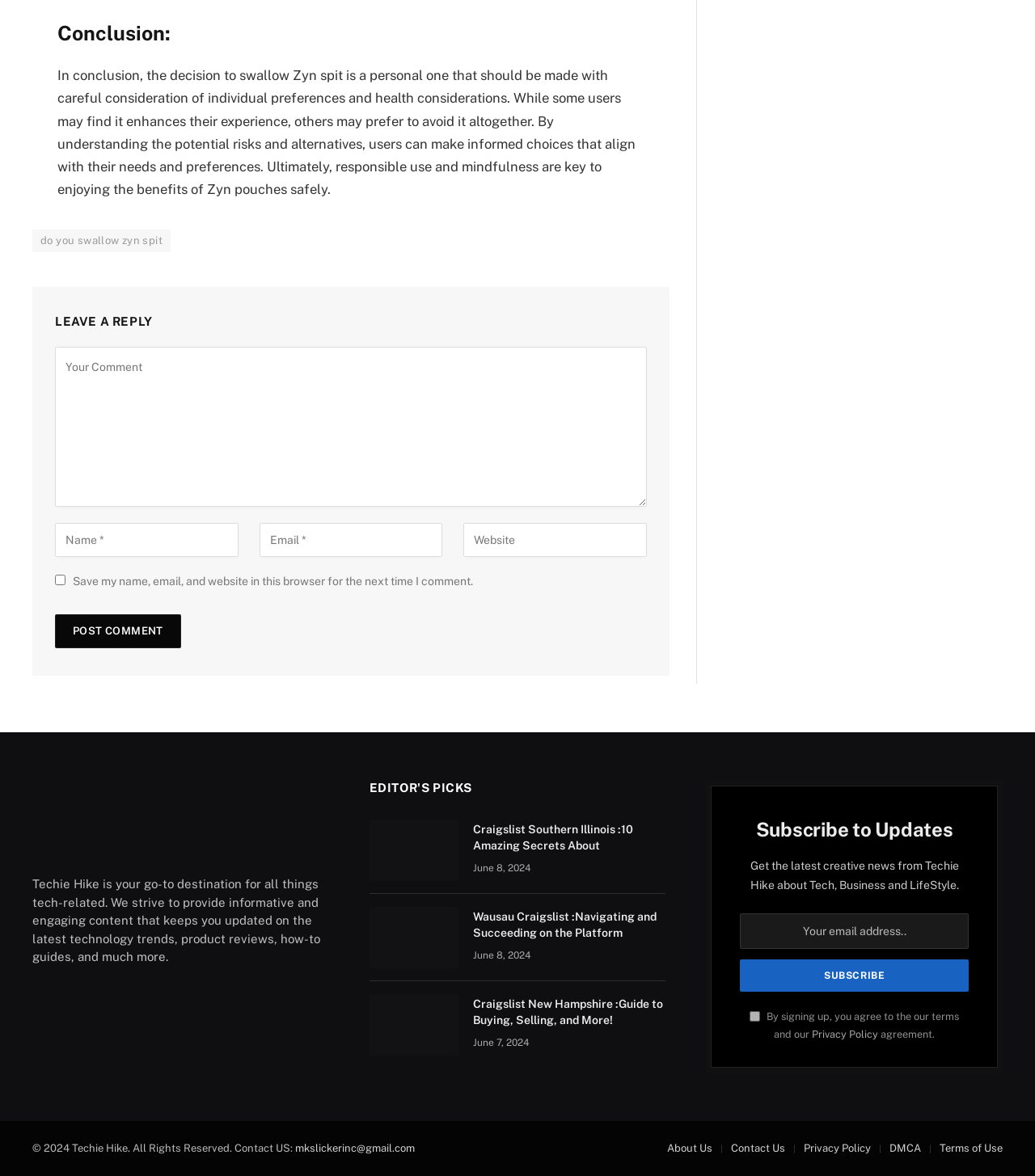What is the copyright year of Techie Hike?
Based on the screenshot, provide a one-word or short-phrase response.

2024